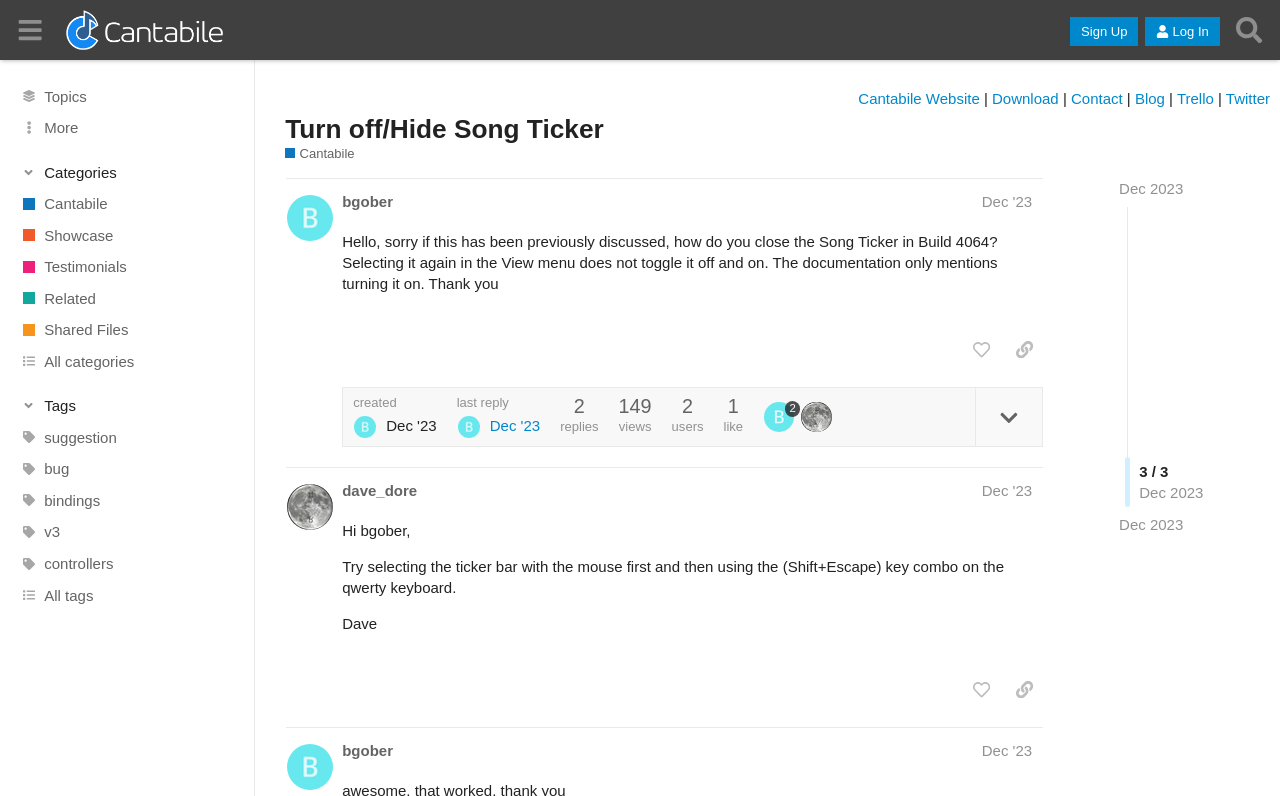Please find the bounding box coordinates of the clickable region needed to complete the following instruction: "View the 'Turn off/Hide Song Ticker' heading". The bounding box coordinates must consist of four float numbers between 0 and 1, i.e., [left, top, right, bottom].

[0.223, 0.143, 0.915, 0.182]